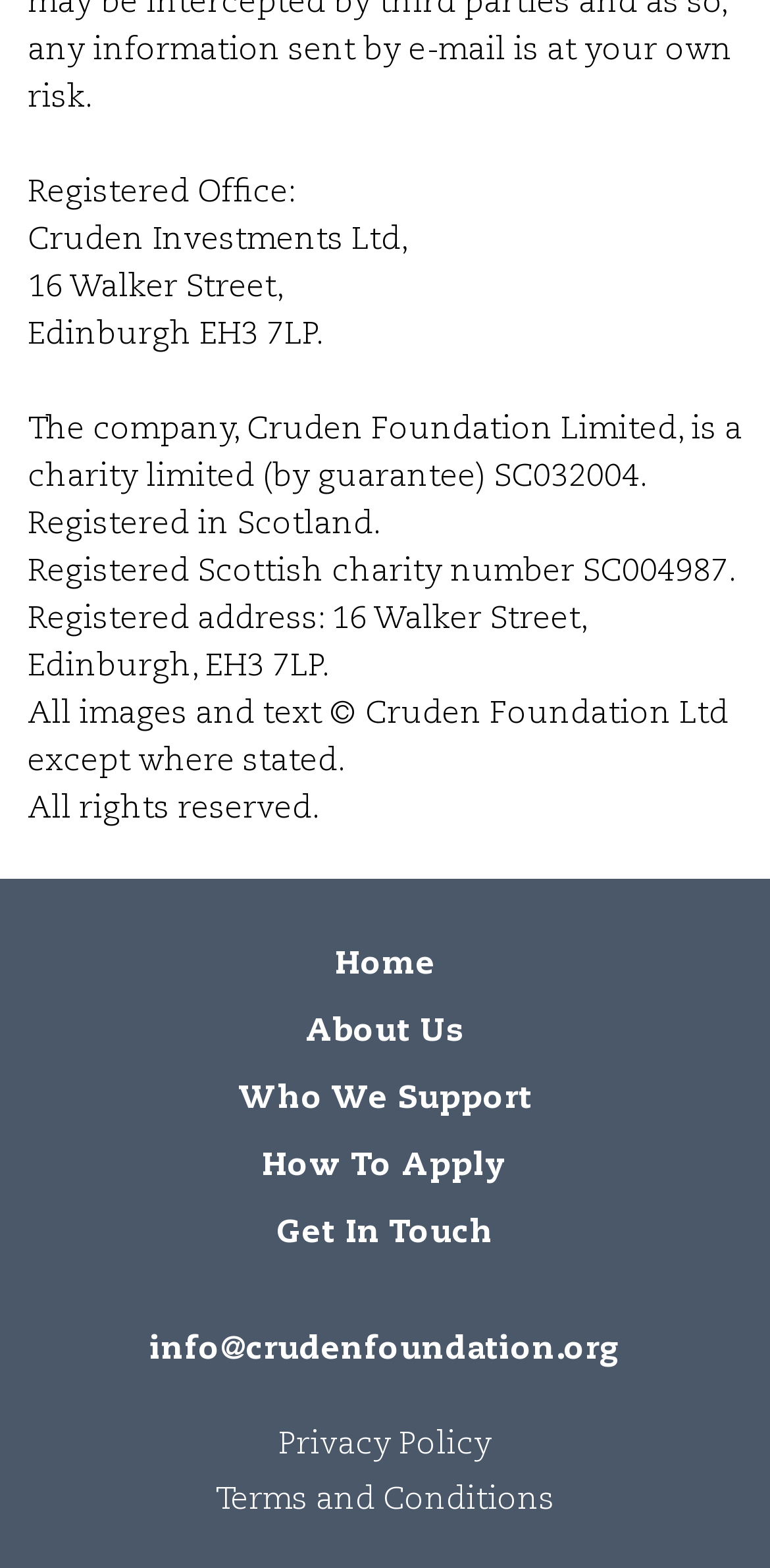Refer to the image and provide an in-depth answer to the question:
How many links are there in the navigation menu?

I counted the number of link elements in the navigation menu, which are Home, About Us, Who We Support, How To Apply, and Get In Touch, and found that there are 5 links in total.